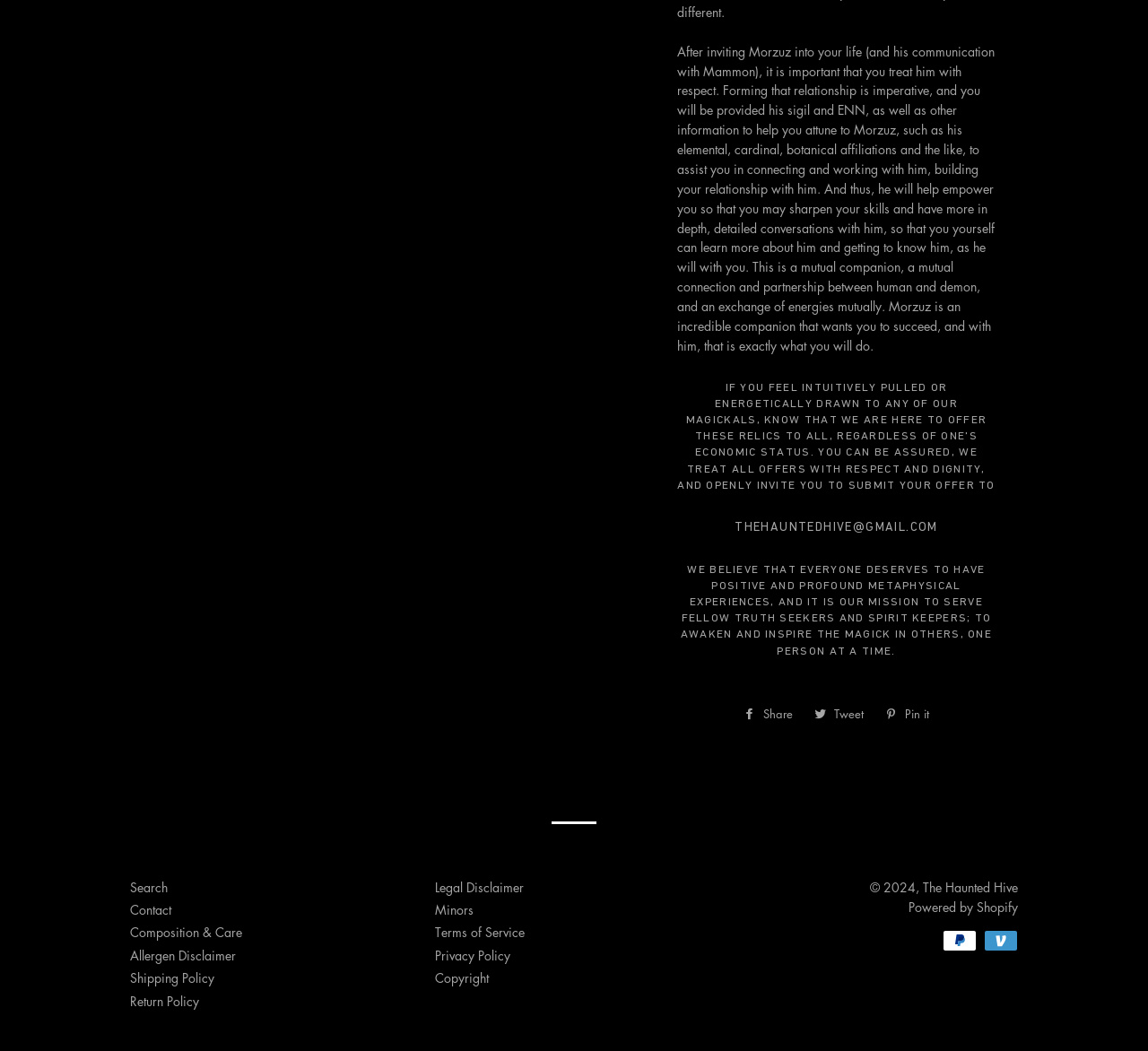Refer to the image and offer a detailed explanation in response to the question: What is the copyright year of the website?

The copyright year of the website is mentioned in the StaticText element, which is 2024.